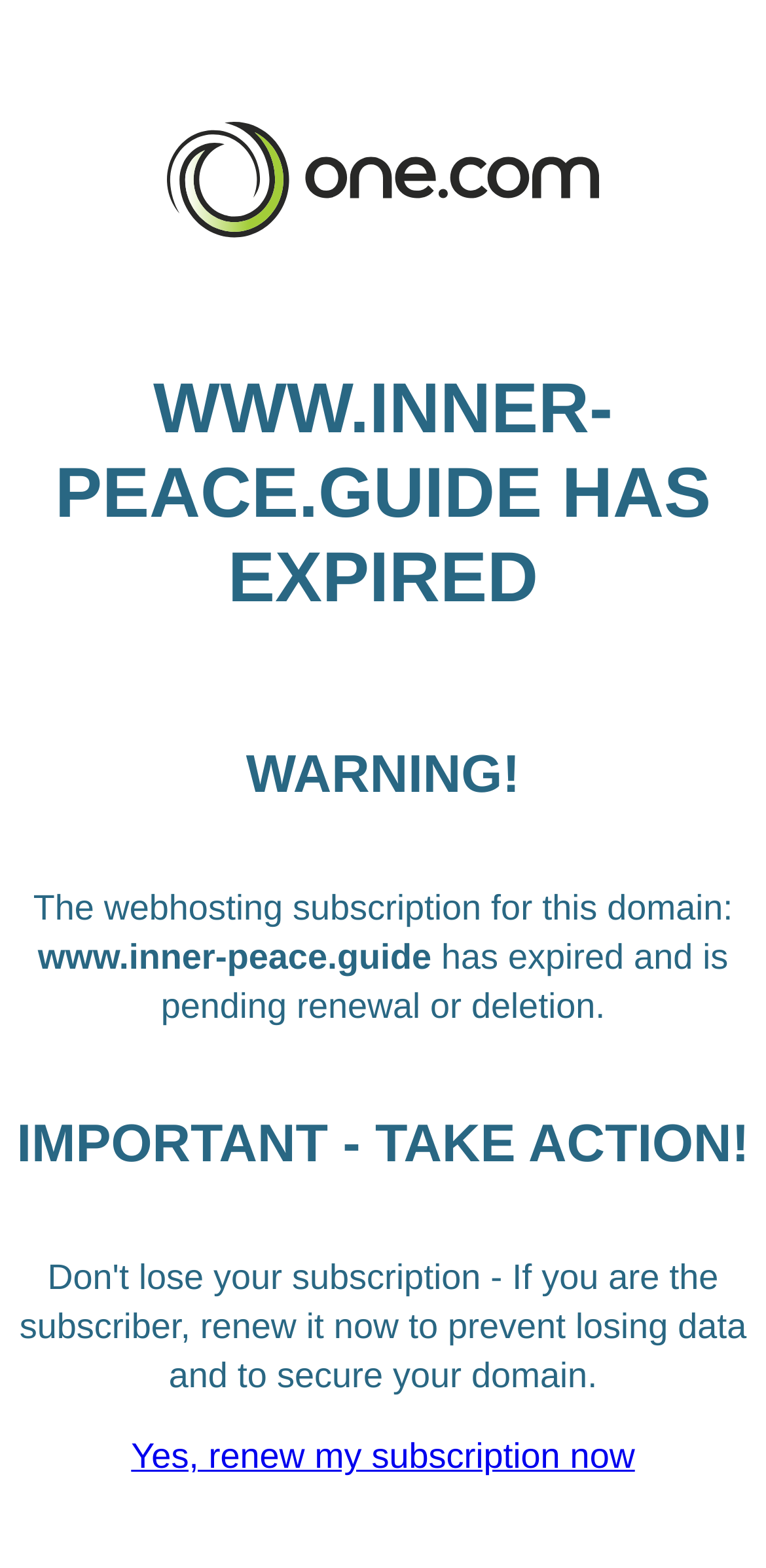Provide the bounding box coordinates for the specified HTML element described in this description: "Yes, renew my subscription now". The coordinates should be four float numbers ranging from 0 to 1, in the format [left, top, right, bottom].

[0.171, 0.917, 0.829, 0.942]